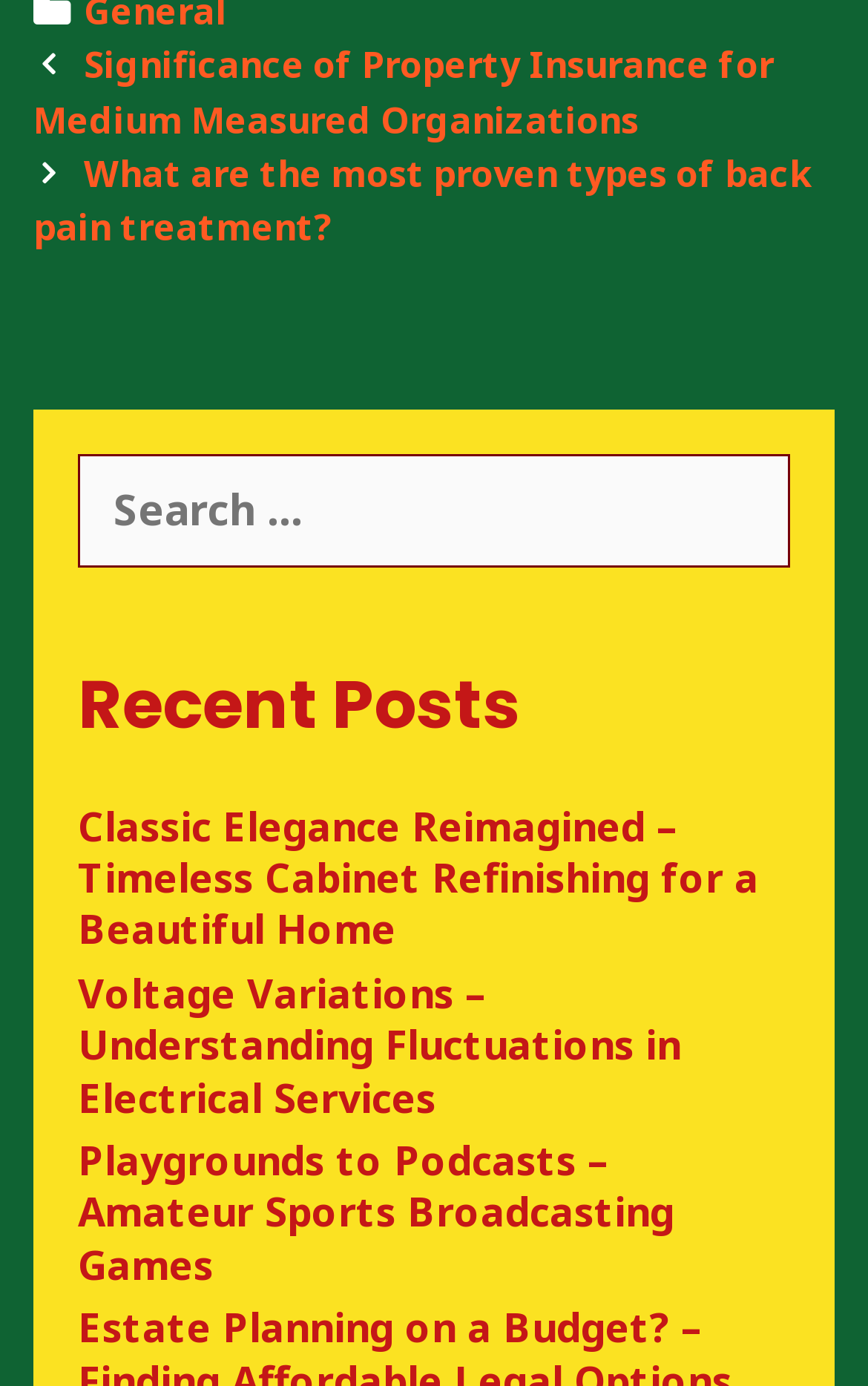Using the information shown in the image, answer the question with as much detail as possible: How many links are under 'Recent Posts'?

Under the 'Recent Posts' heading, there are three links to different posts, namely 'Classic Elegance Reimagined – Timeless Cabinet Refinishing for a Beautiful Home', 'Voltage Variations – Understanding Fluctuations in Electrical Services', and 'Playgrounds to Podcasts – Amateur Sports Broadcasting Games'.